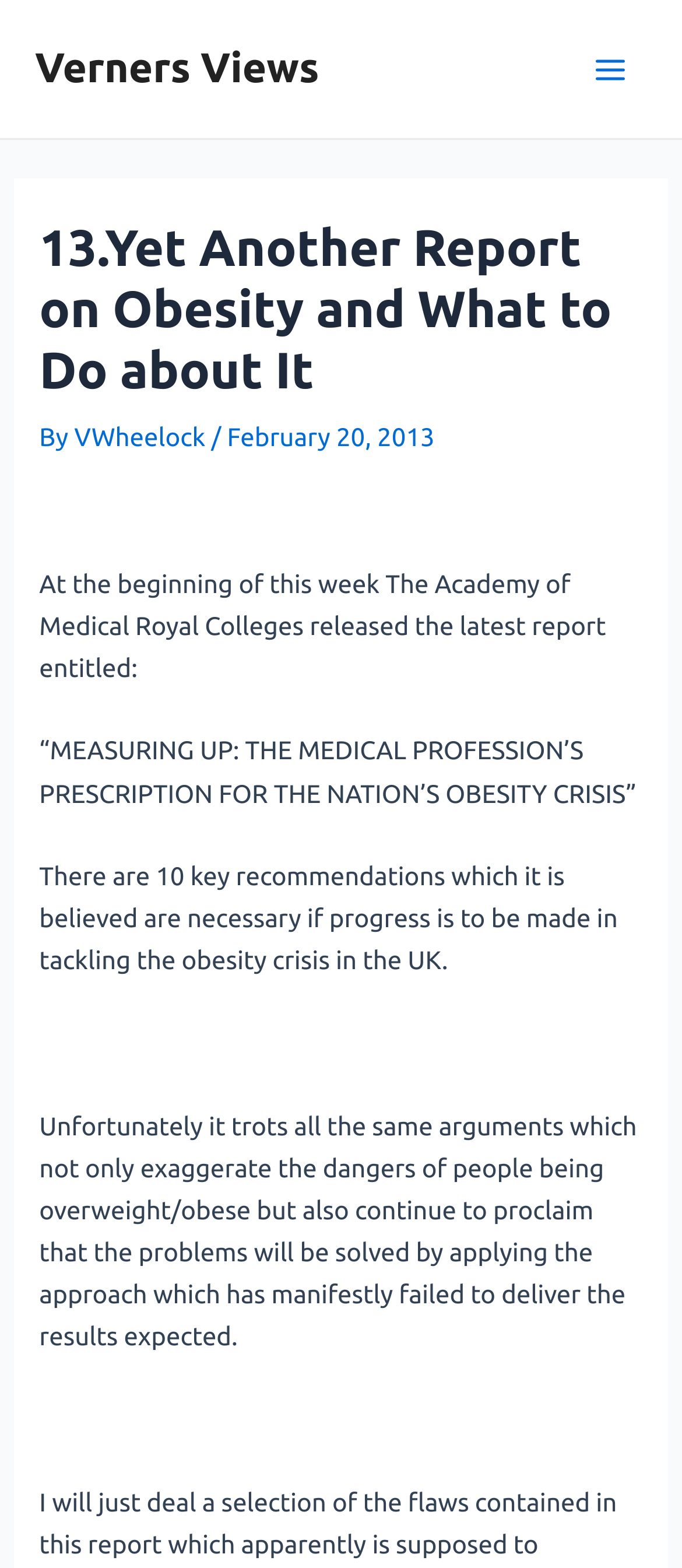Describe all the key features and sections of the webpage thoroughly.

The webpage is about a report on obesity and its solutions, titled "13.Yet Another Report on Obesity and What to Do about It – Verners Views". At the top left, there is a link to "Verners Views". On the top right, there is a button labeled "Main Menu" with an image beside it. 

Below the top section, there is a header area that spans almost the entire width of the page. Within this header, there is a heading that displays the title of the report. Below the title, there is a line of text that indicates the author, "VWheelock", and the date, "February 20, 2013". 

The main content of the webpage starts with a paragraph of text that discusses the release of a report by The Academy of Medical Royal Colleges, titled "MEASURING UP: THE MEDICAL PROFESSION’S PRESCRIPTION FOR THE NATION’S OBESITY CRISIS”. The report contains 10 key recommendations to tackle the obesity crisis in the UK. 

The webpage then continues with another paragraph of text that expresses a critical view of the report, arguing that it repeats the same failed approaches to solving the obesity problem.